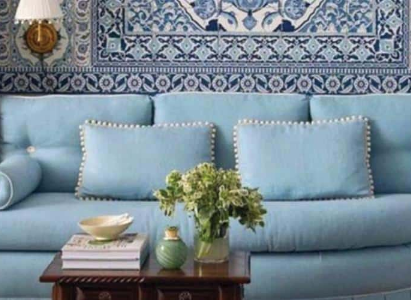Provide an in-depth description of all elements within the image.

The image captures a beautifully decorated living space featuring a large, stylish light blue sofa adorned with decorative pillows that enhance its elegance. Behind the sofa, there is a stunning patterned wall covering that adds a rich texture and a vibrant blue and white motif, complementing the sofa’s color. In front of the sofa, a tasteful wooden side table holds a small, simple vase filled with fresh flowers, bringing a touch of nature indoors. A decorative bowl and some stacked books rest atop the table, adding to the room's charm. This harmonious arrangement exudes a sense of comfort and sophistication, making it a perfect spot for relaxation or social gatherings. The overall aesthetic reflects a blend of traditional and contemporary design elements, reminiscent of the artistry found in "The Story of Iksel Decorative Arts."